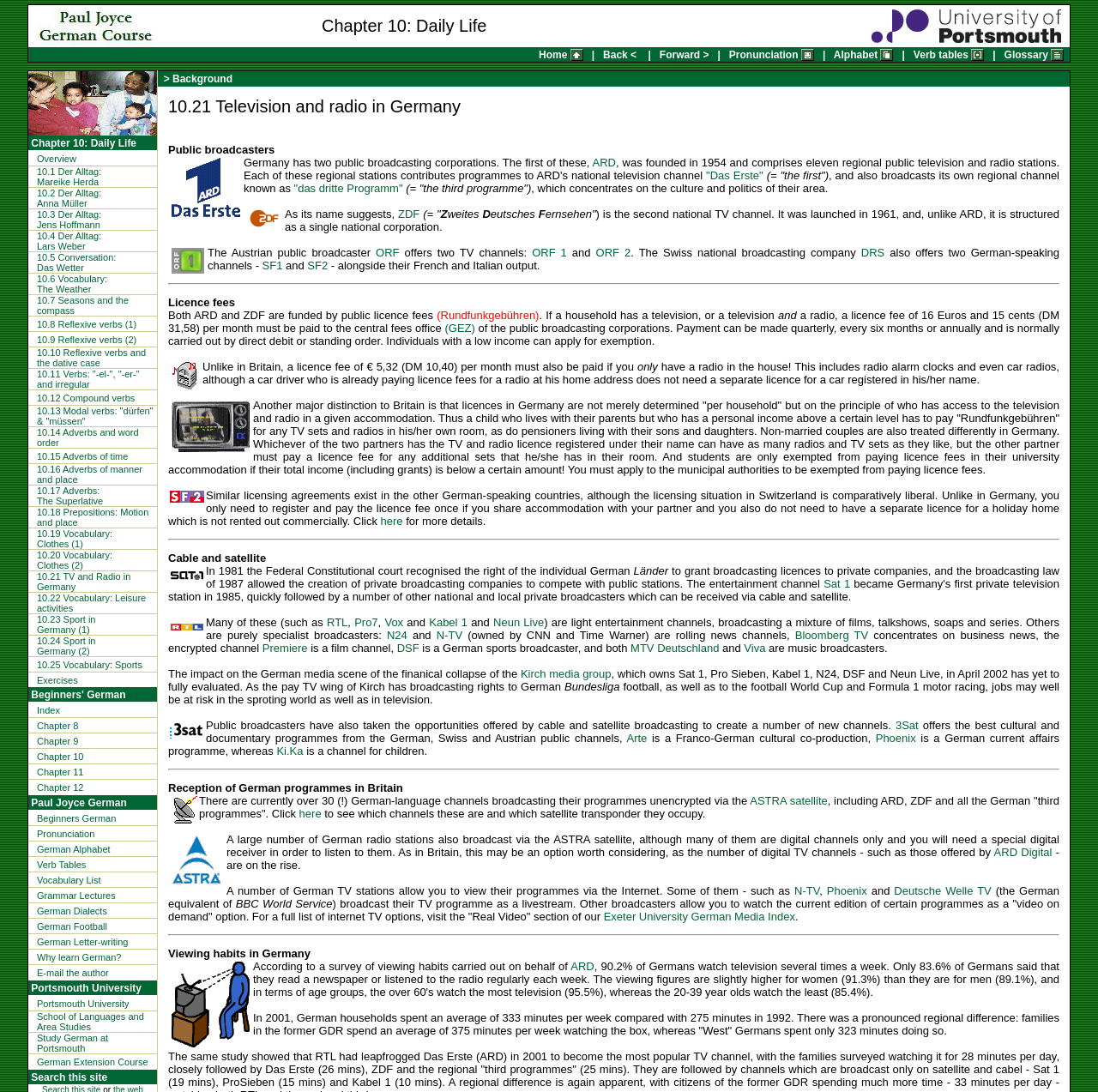Identify the bounding box coordinates of the clickable region to carry out the given instruction: "Go to the homepage of our German Course".

[0.026, 0.01, 0.159, 0.027]